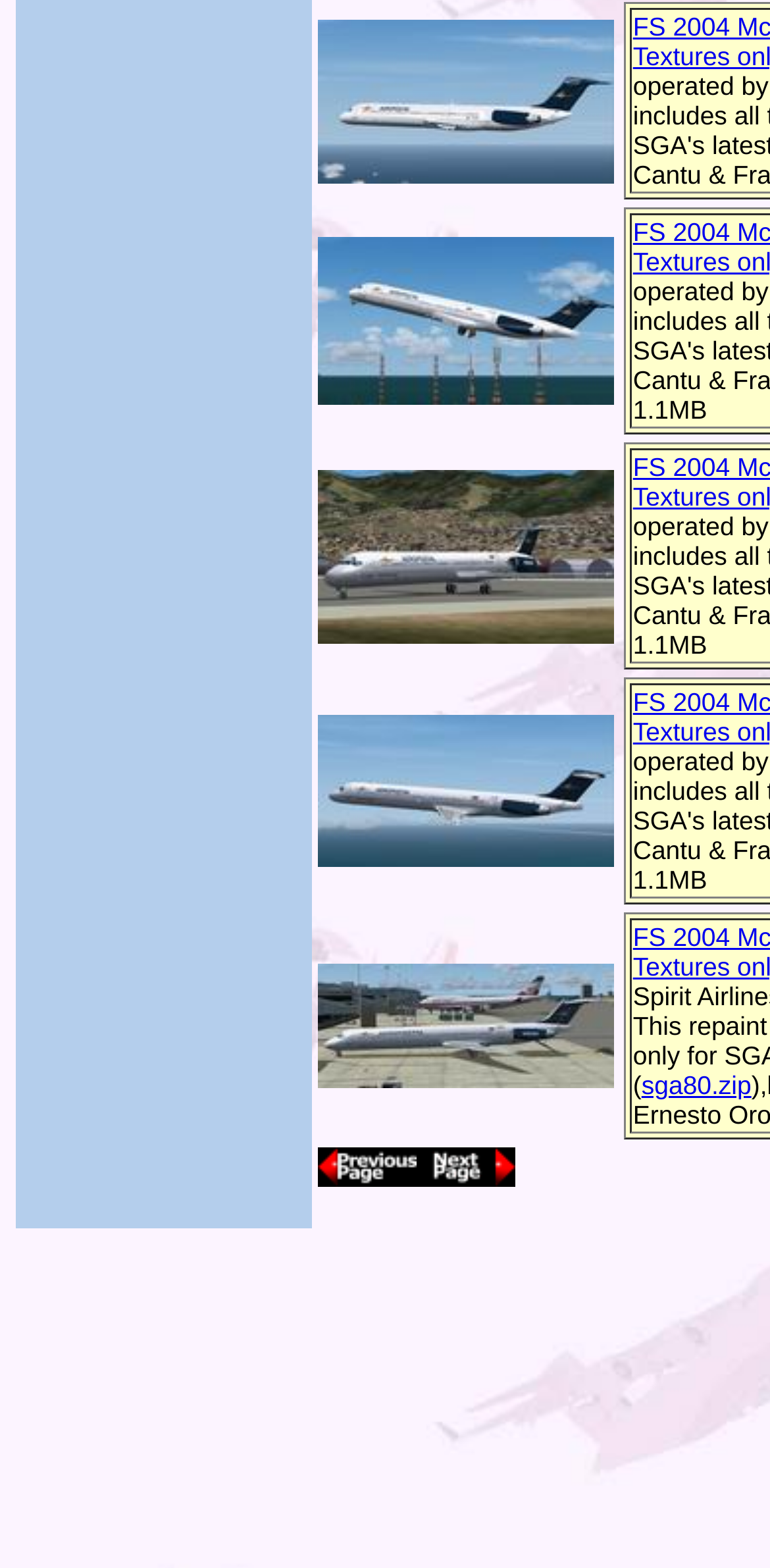Please answer the following question using a single word or phrase: 
What is the purpose of the images in the webpage?

Decoration